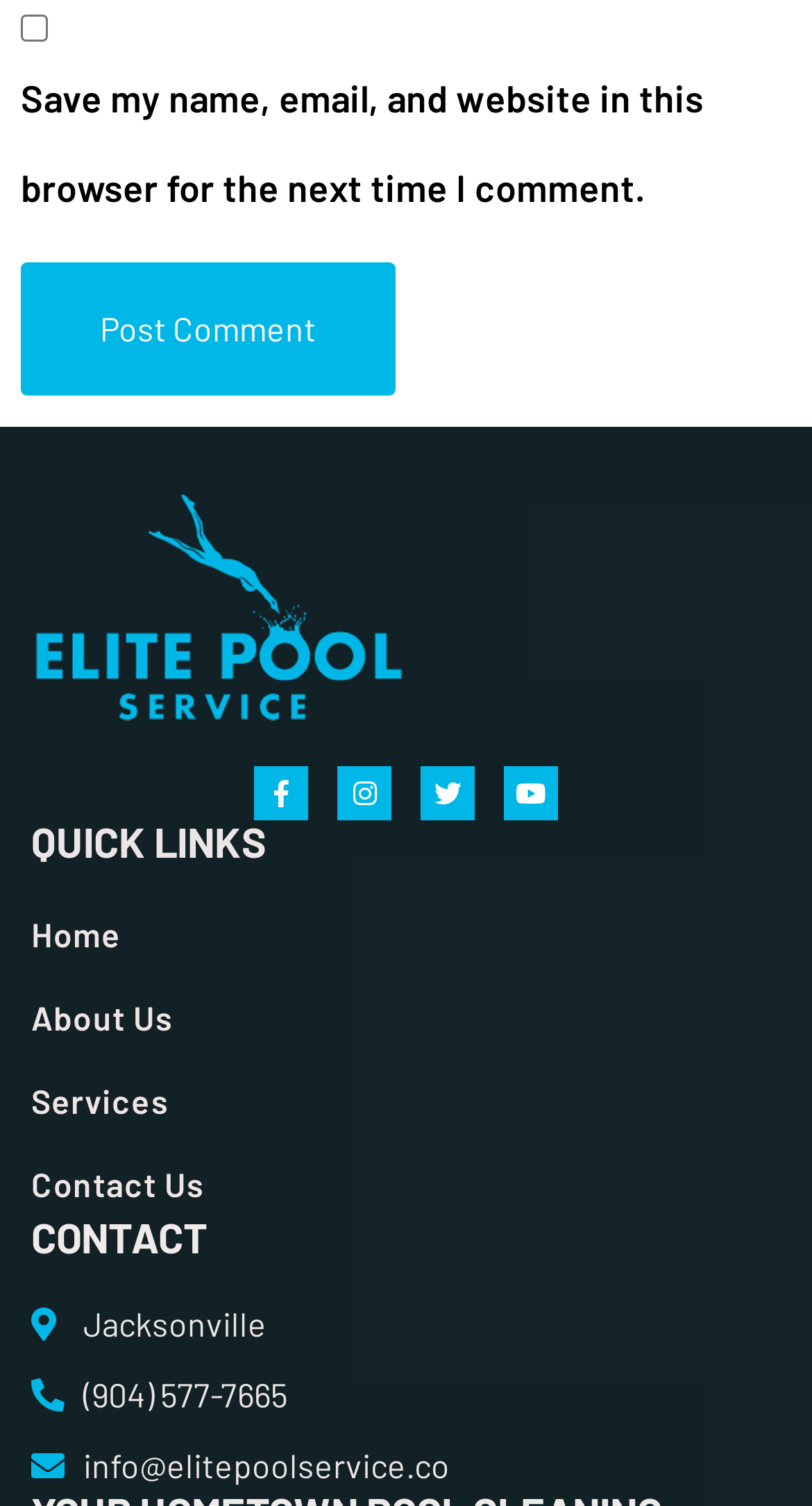Determine the bounding box coordinates for the clickable element required to fulfill the instruction: "Check the checkbox to save your name and email". Provide the coordinates as four float numbers between 0 and 1, i.e., [left, top, right, bottom].

[0.026, 0.009, 0.059, 0.027]